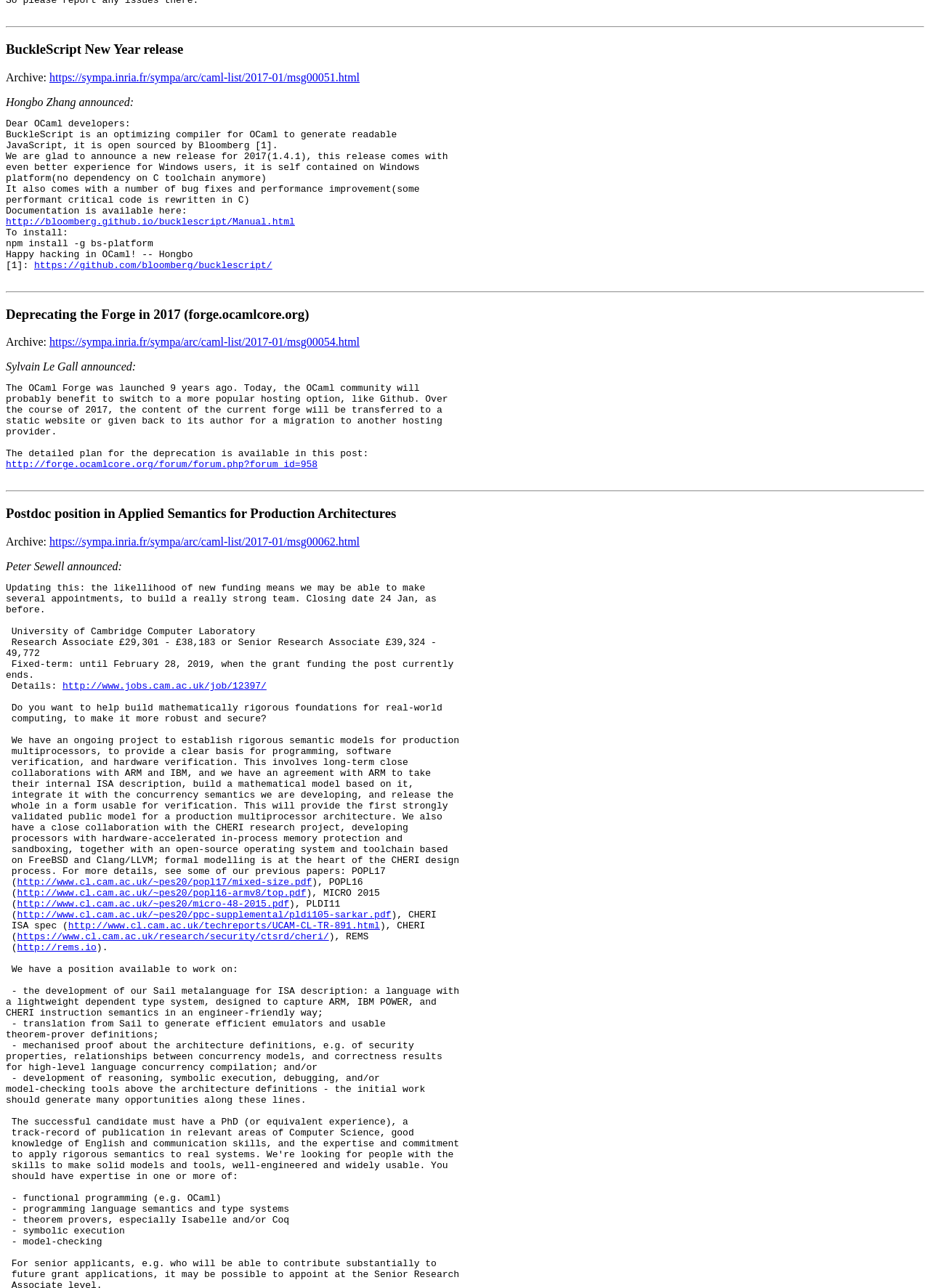Calculate the bounding box coordinates of the UI element given the description: "BuckleScript New Year release".

[0.006, 0.021, 0.994, 0.045]